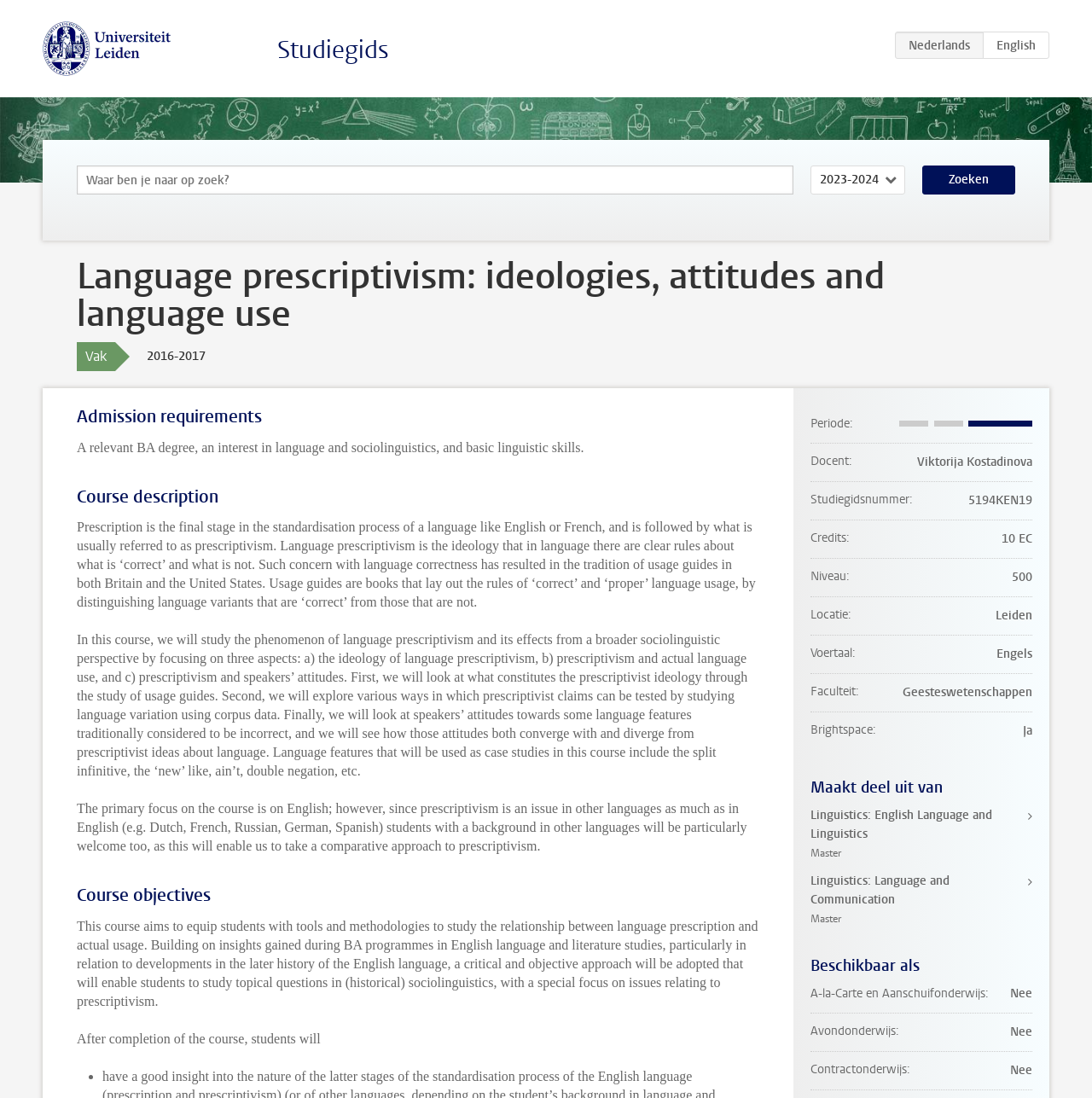Find the bounding box coordinates of the area to click in order to follow the instruction: "Search with keywords".

[0.07, 0.151, 0.727, 0.177]